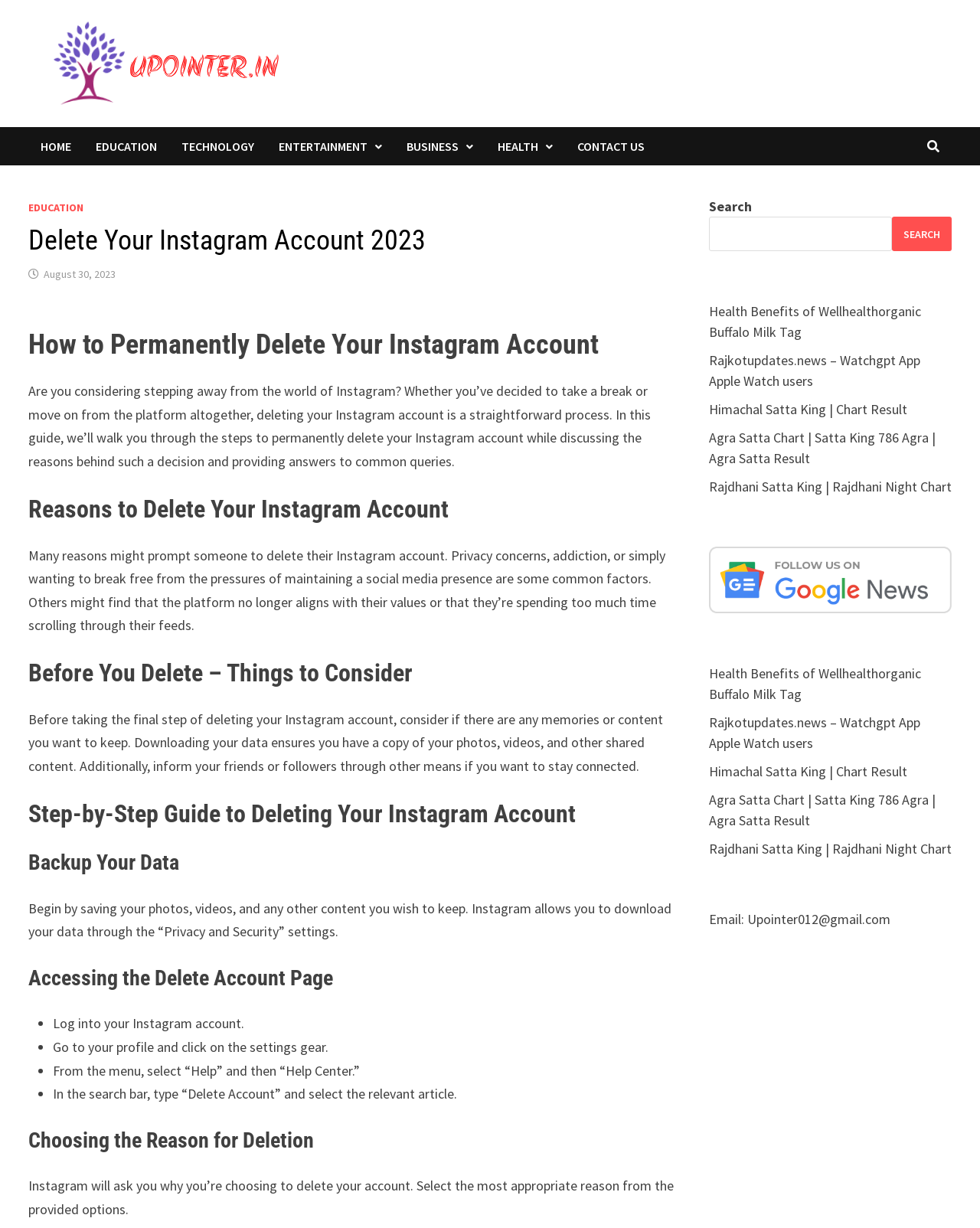Using the information in the image, could you please answer the following question in detail:
Why does Instagram ask for a reason for deletion?

Instagram asks for a reason for deletion to understand user behavior and gather feedback, which is evident from the section 'Choosing the Reason for Deletion' where it is mentioned that Instagram will ask you why you're choosing to delete your account.